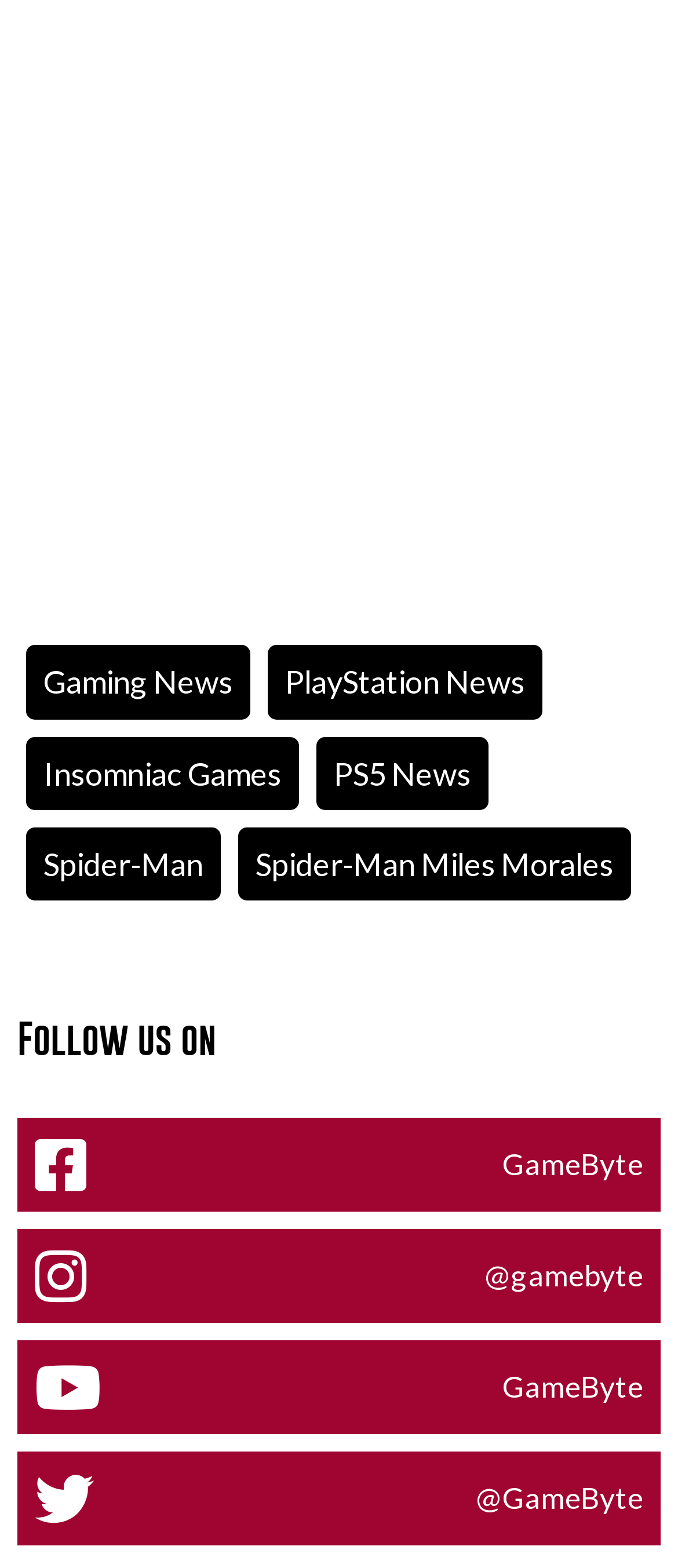Find the bounding box coordinates for the area that should be clicked to accomplish the instruction: "Check out Insomniac Games".

[0.038, 0.47, 0.441, 0.517]